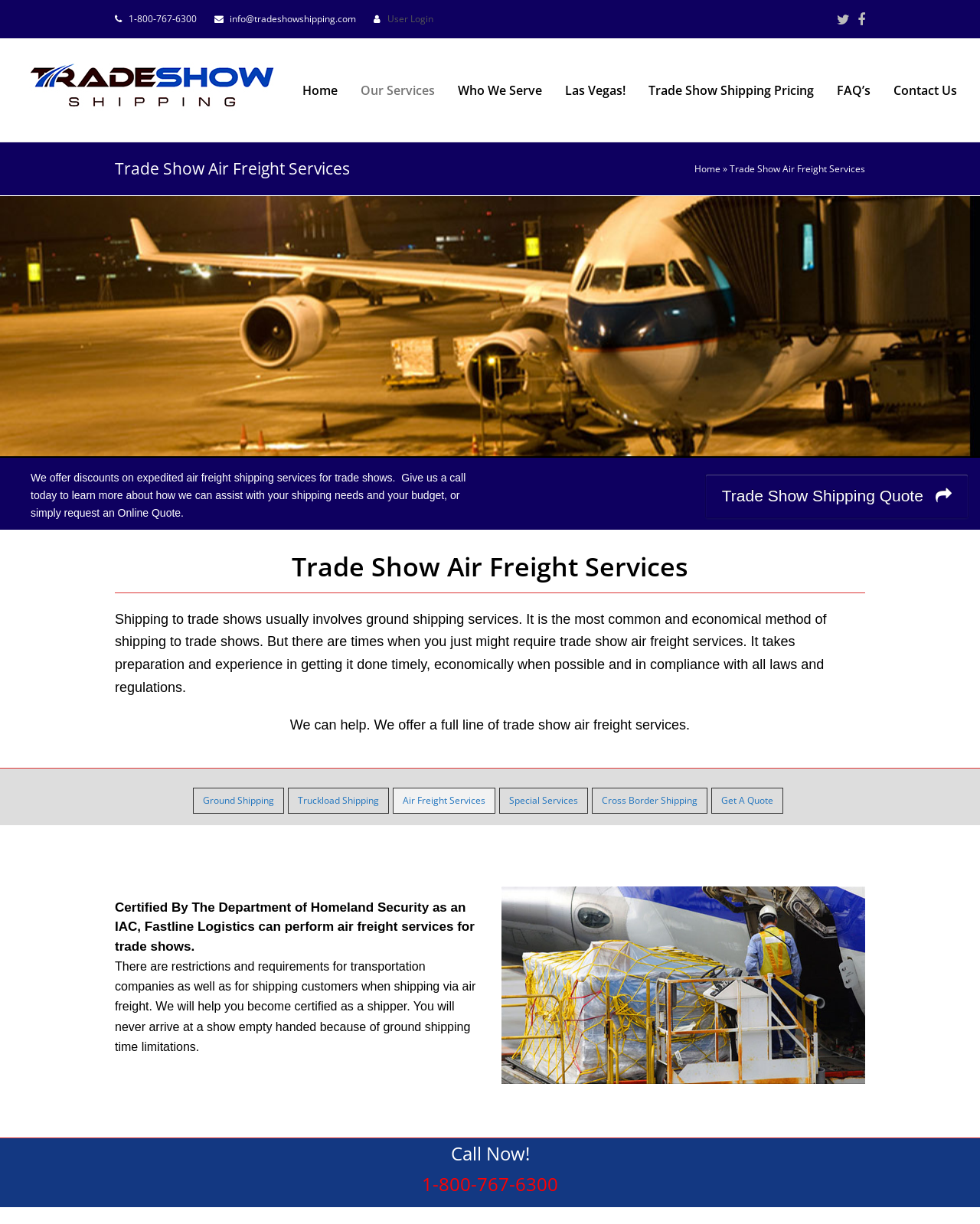Could you locate the bounding box coordinates for the section that should be clicked to accomplish this task: "Login to the user account".

[0.395, 0.01, 0.442, 0.021]